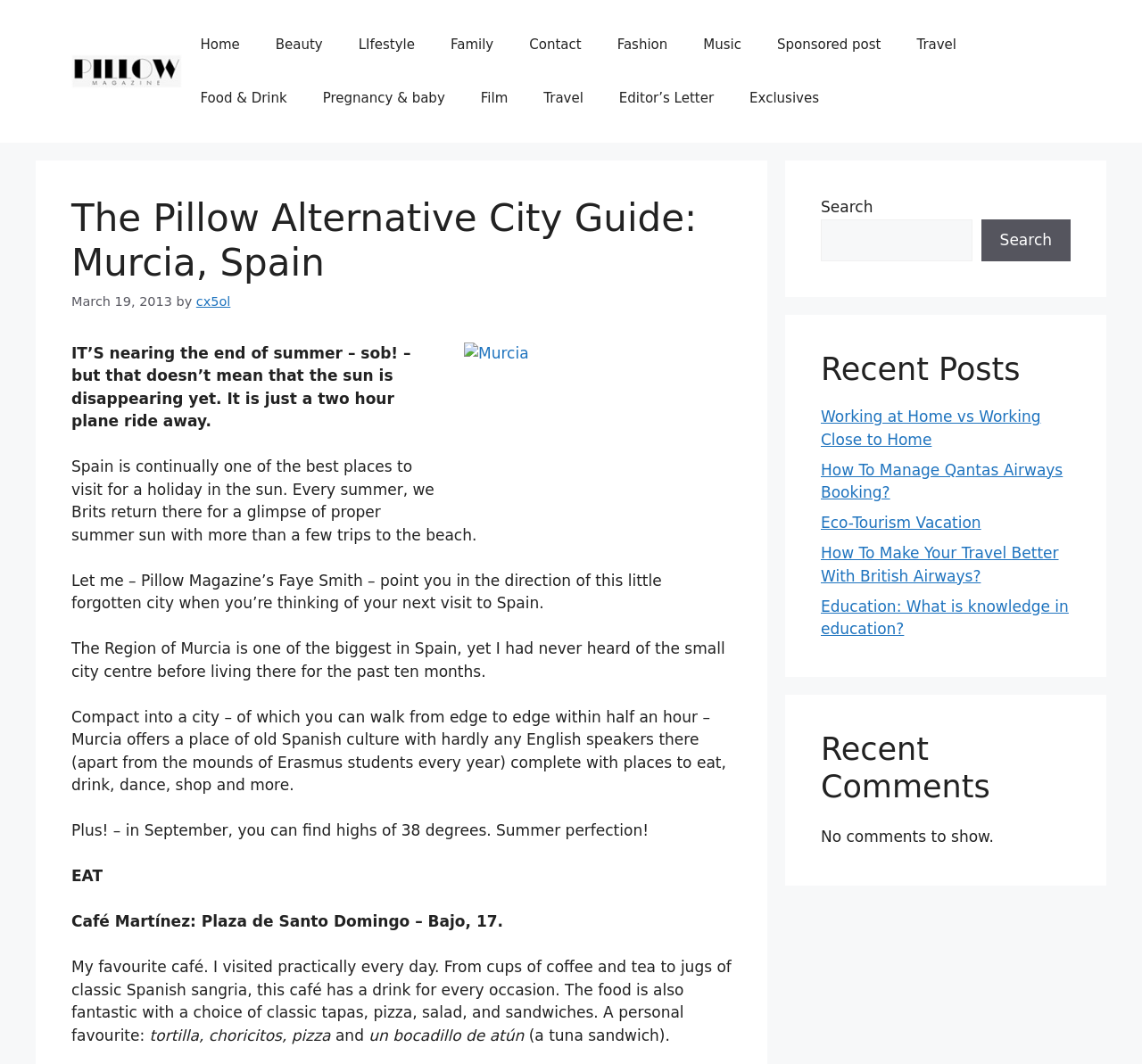Find the bounding box coordinates for the element described here: "Sponsored post".

[0.665, 0.017, 0.787, 0.067]